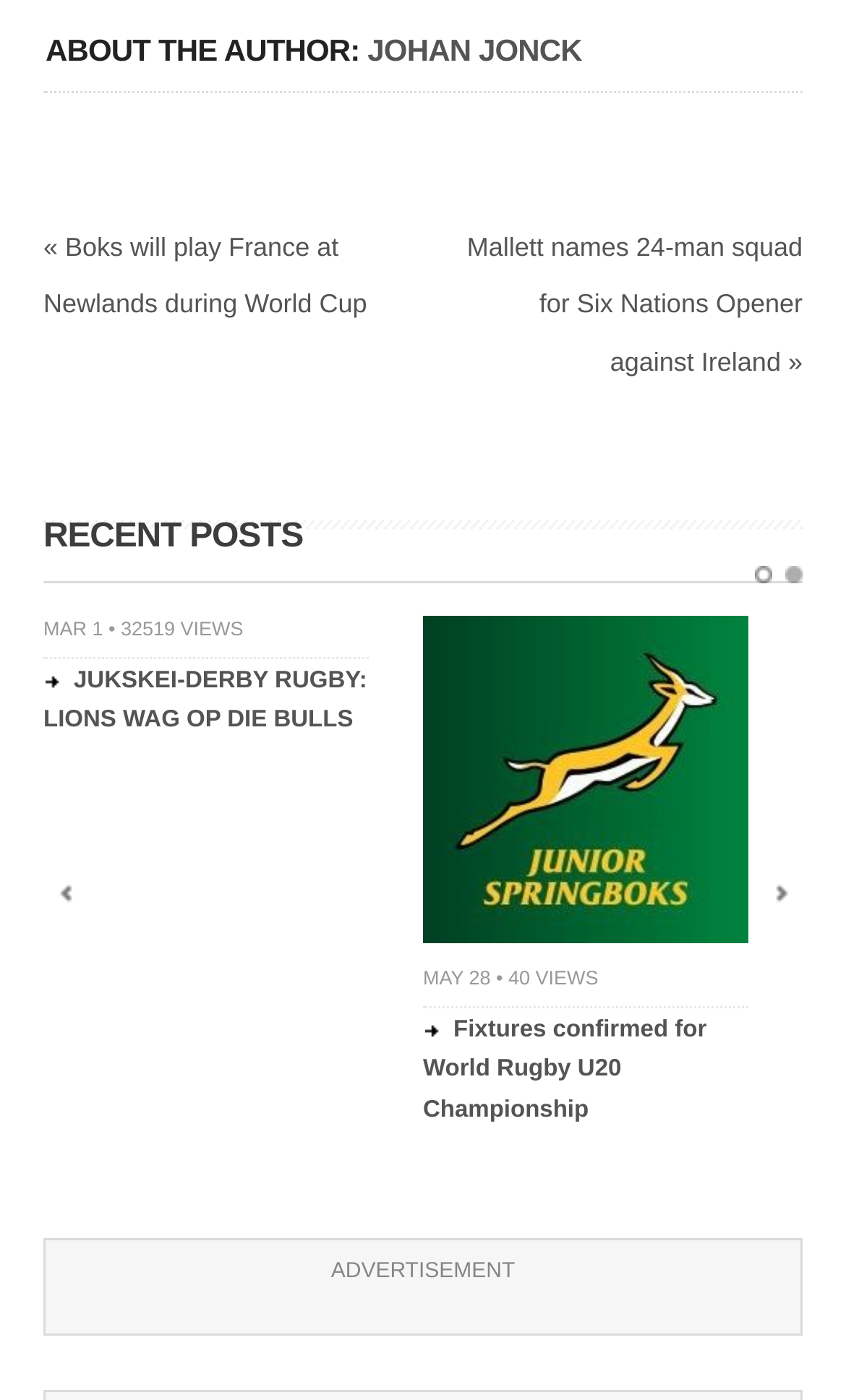Locate the bounding box for the described UI element: "1". Ensure the coordinates are four float numbers between 0 and 1, formatted as [left, top, right, bottom].

[0.892, 0.404, 0.913, 0.417]